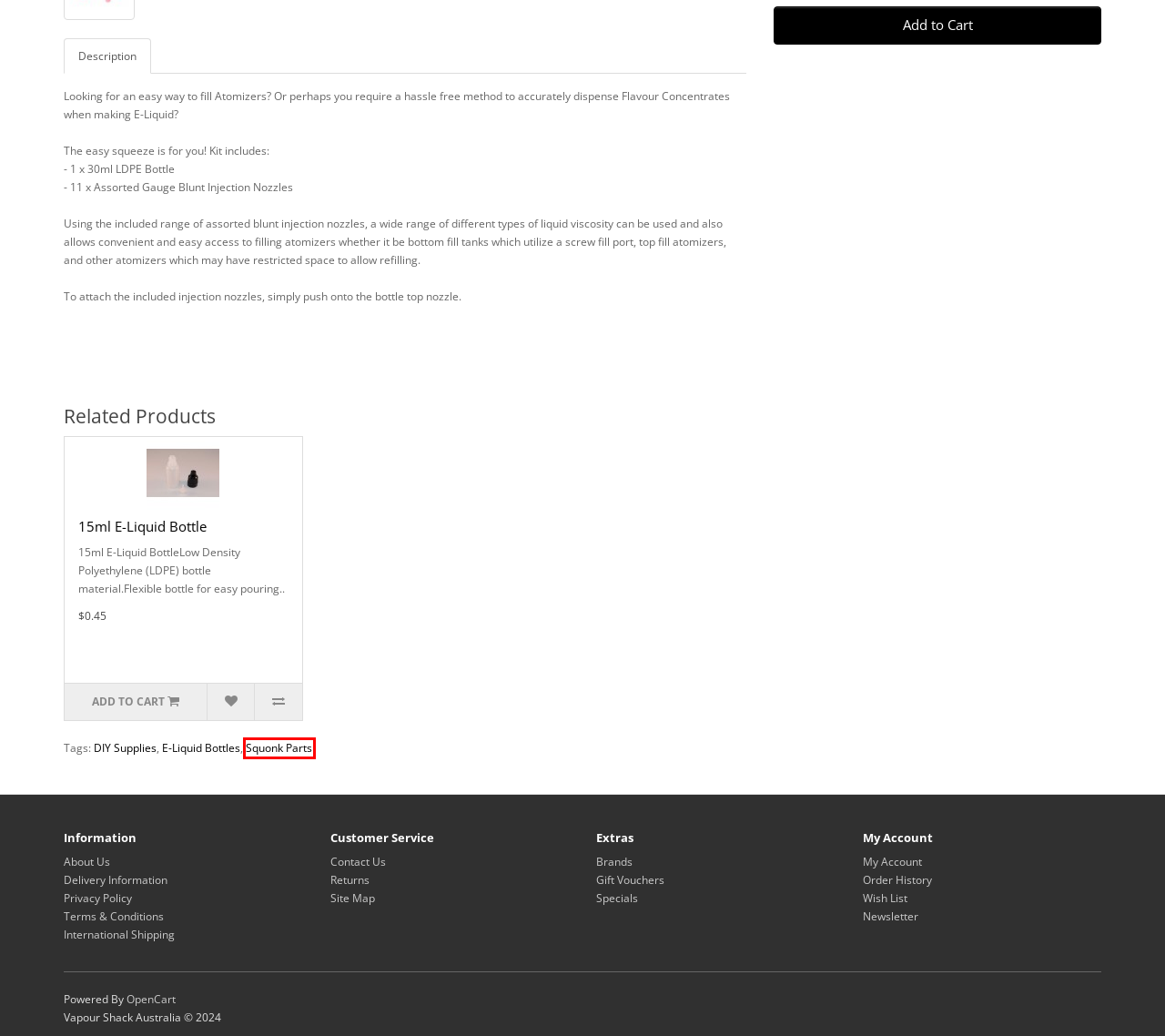Analyze the screenshot of a webpage featuring a red rectangle around an element. Pick the description that best fits the new webpage after interacting with the element inside the red bounding box. Here are the candidates:
A. International Shipping
B. Search - Tag - E-Liquid Bottles
C. 15ml E-Liquid Bottle
D. Search - Tag - Squonk Parts
E. OpenCart - Open Source Shopping Cart Solution
F. Terms & Conditions
G. Purchase a Gift Certificate
H. Find Your Favorite Brand

D